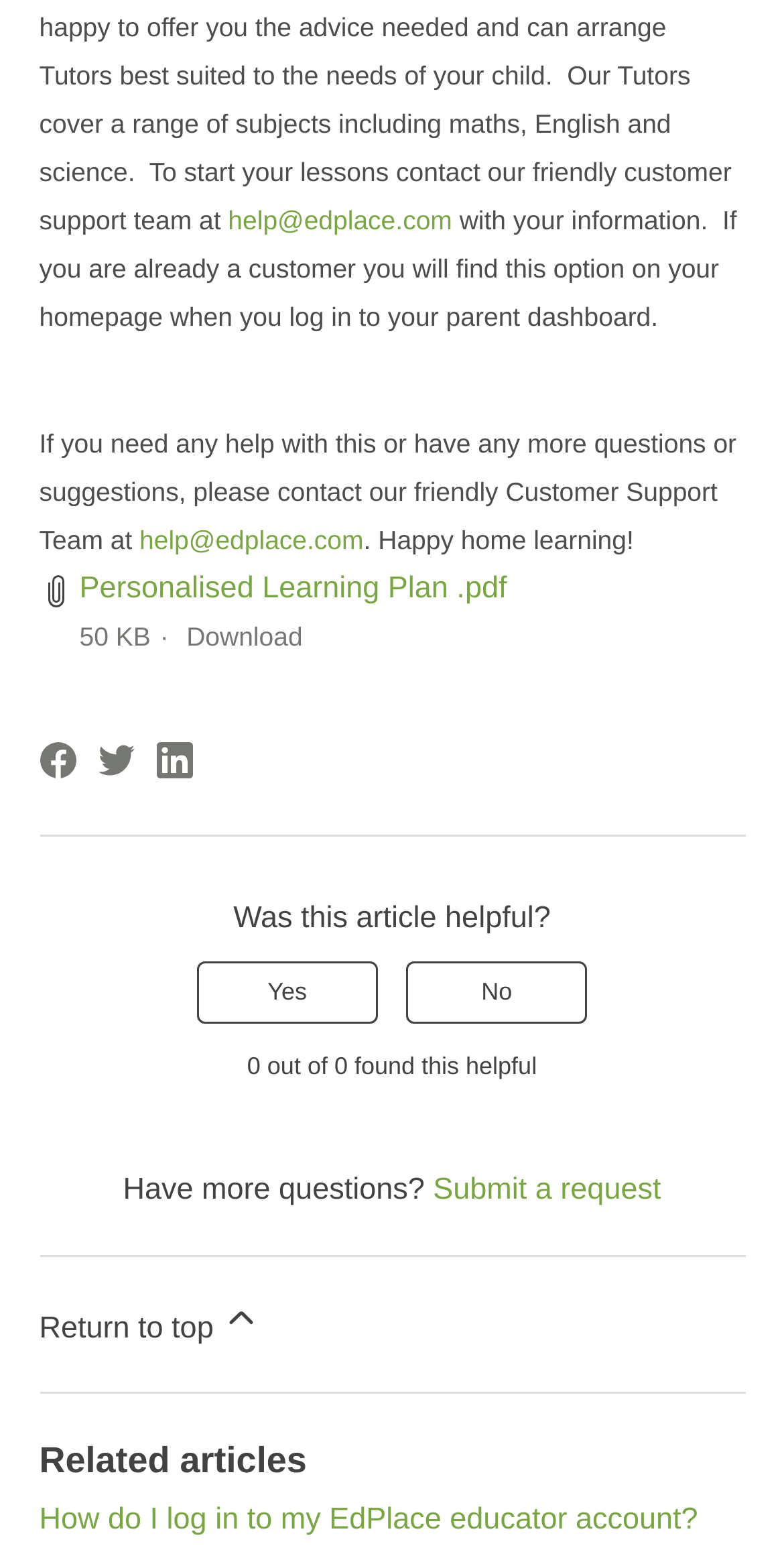Can you provide the bounding box coordinates for the element that should be clicked to implement the instruction: "Rate this article as helpful"?

[0.251, 0.619, 0.482, 0.658]